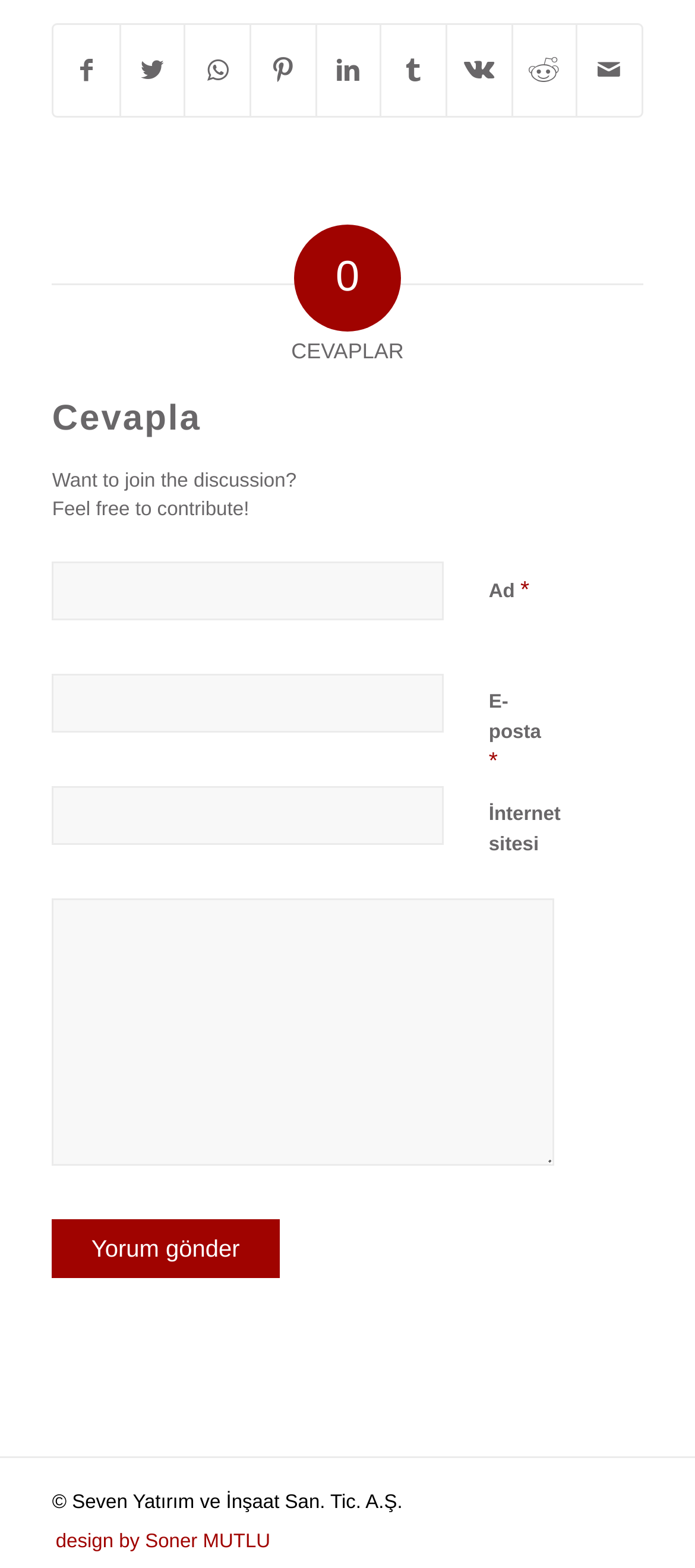Indicate the bounding box coordinates of the element that needs to be clicked to satisfy the following instruction: "Open menu". The coordinates should be four float numbers between 0 and 1, i.e., [left, top, right, bottom].

None